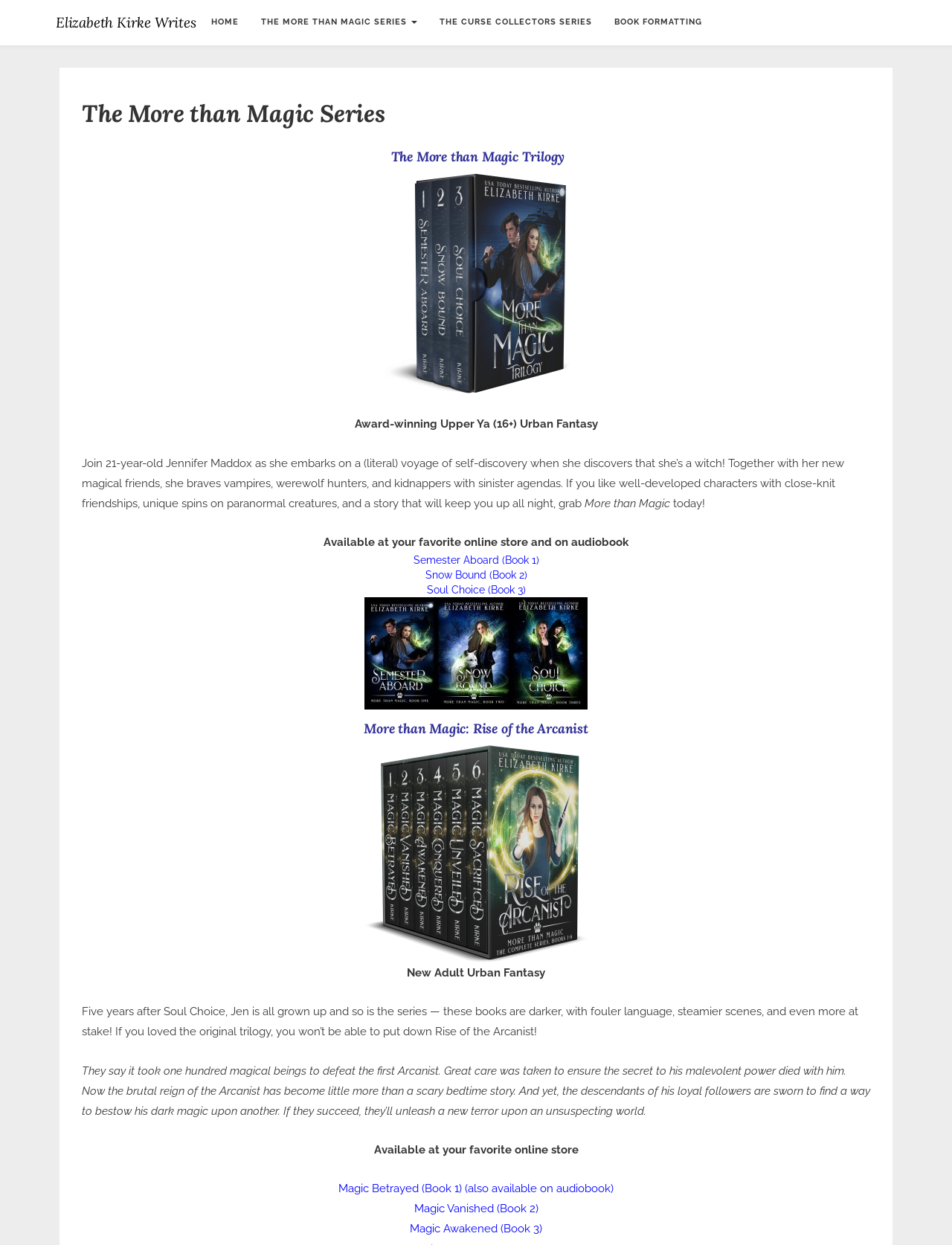Identify and extract the heading text of the webpage.

Elizabeth Kirke Writes